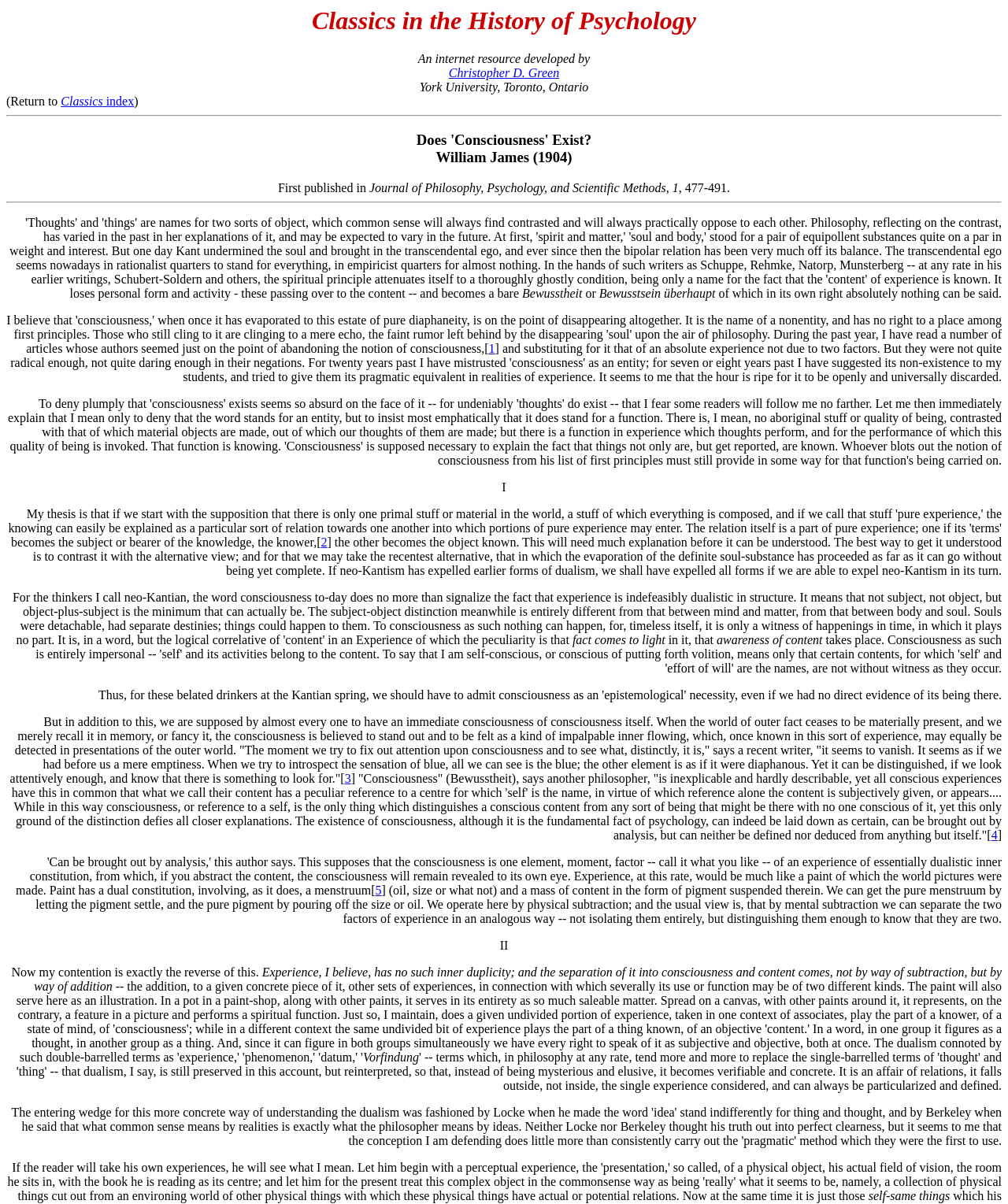Answer the question in one word or a short phrase:
What is the author's contention about experience?

It has no inner duplicity